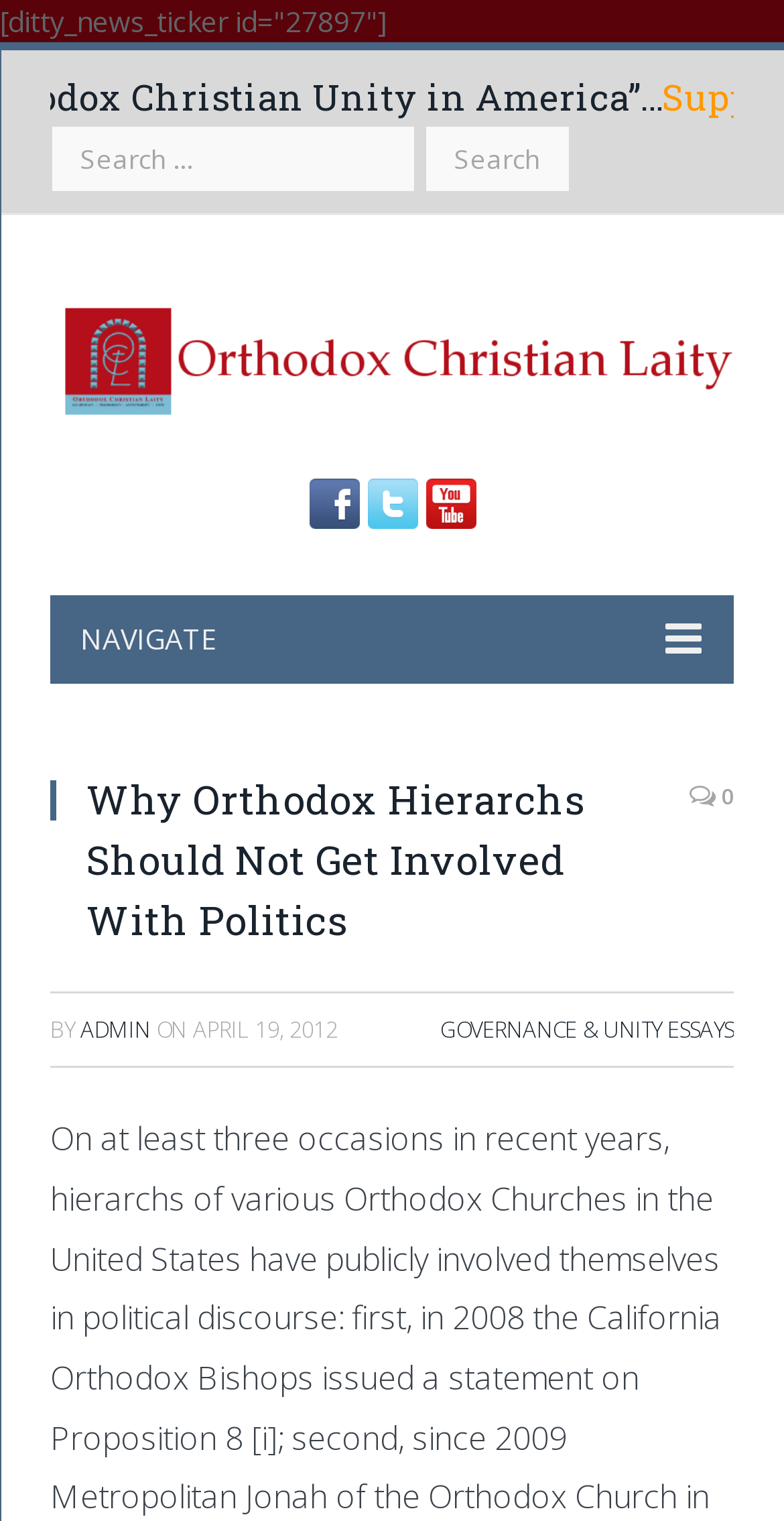What is the topic of the main article?
Answer with a single word or short phrase according to what you see in the image.

Orthodox Hierarchs and Politics